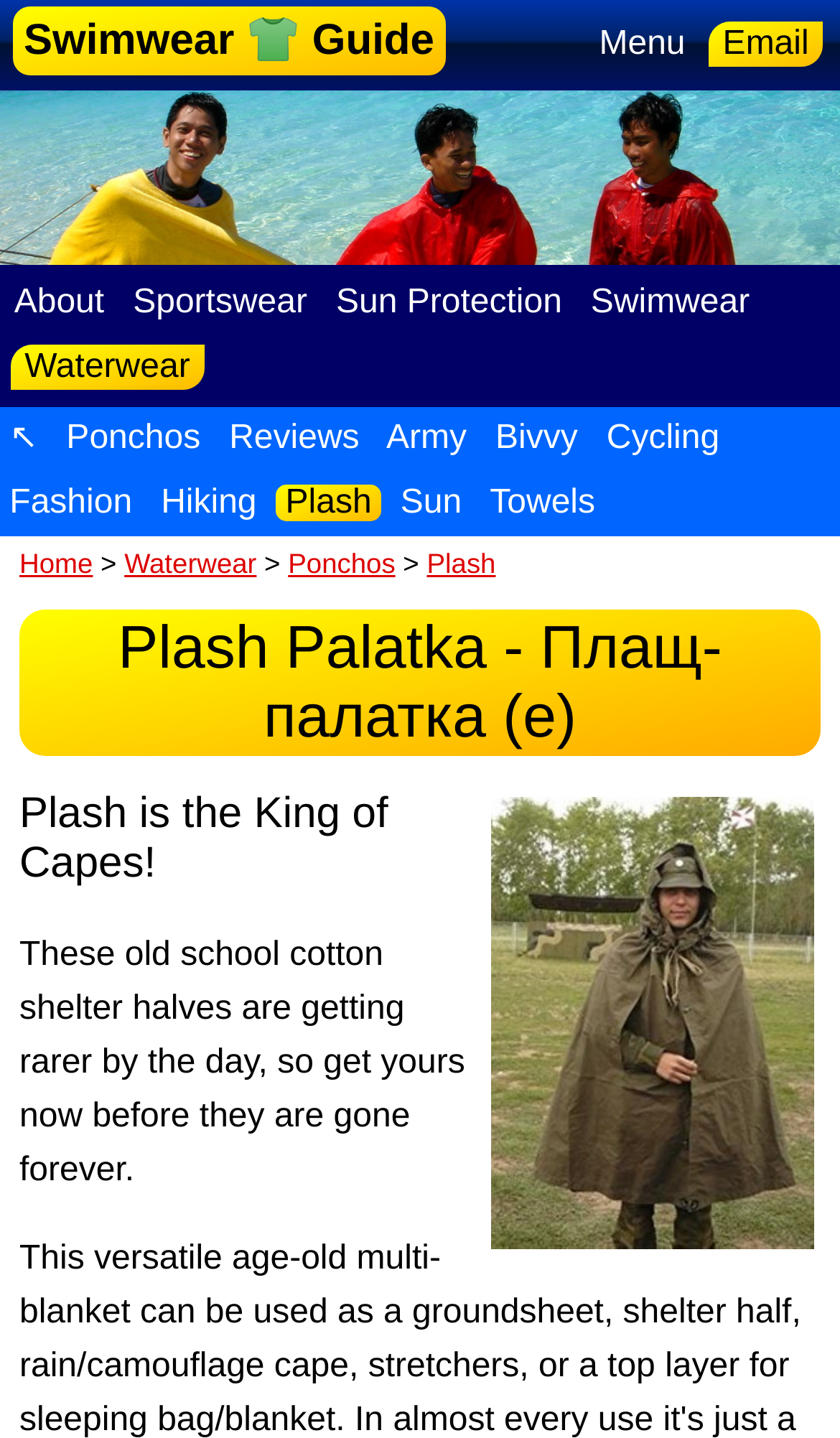Show the bounding box coordinates for the element that needs to be clicked to execute the following instruction: "Learn more about 'Sun Protection'". Provide the coordinates in the form of four float numbers between 0 and 1, i.e., [left, top, right, bottom].

[0.389, 0.198, 0.68, 0.224]